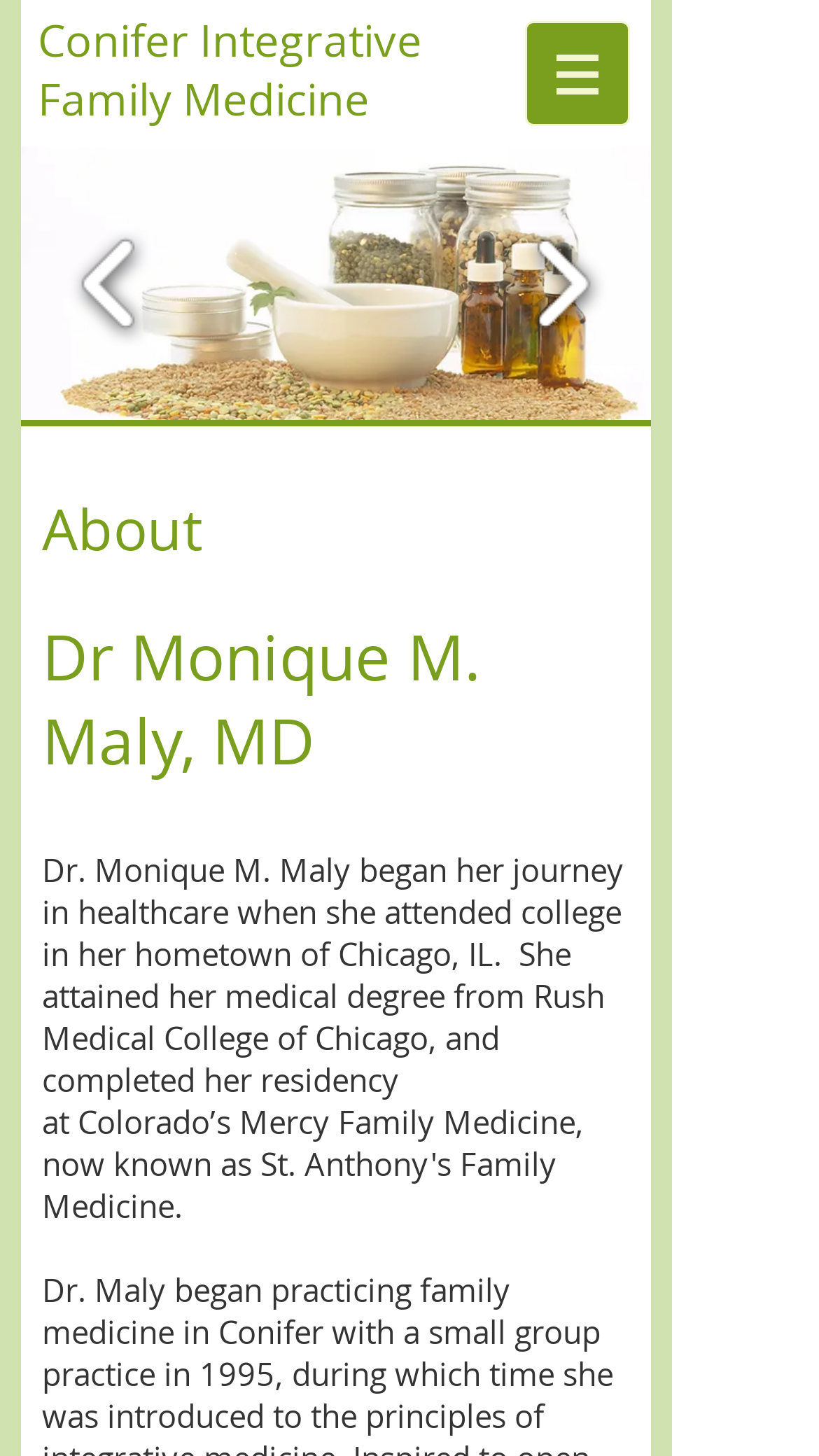What is the purpose of the buttons with arrows?
Kindly answer the question with as much detail as you can.

I noticed that there are buttons with arrow icons, and they are located within a region labeled as 'Slide show gallery'. This suggests that these buttons are used for navigating through the slideshow.